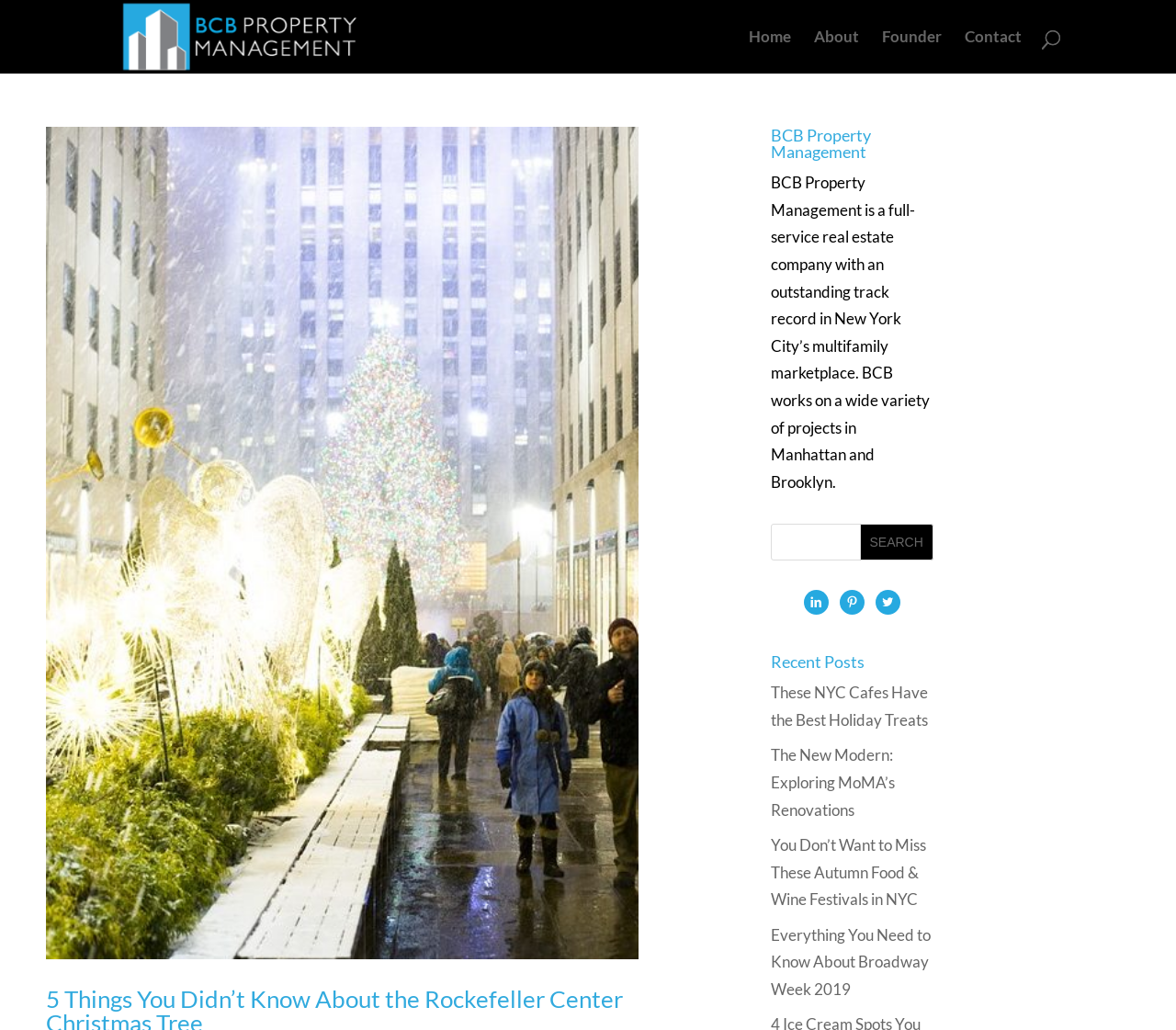Determine the bounding box for the described UI element: "alt="BCB Property Management"".

[0.102, 0.024, 0.306, 0.043]